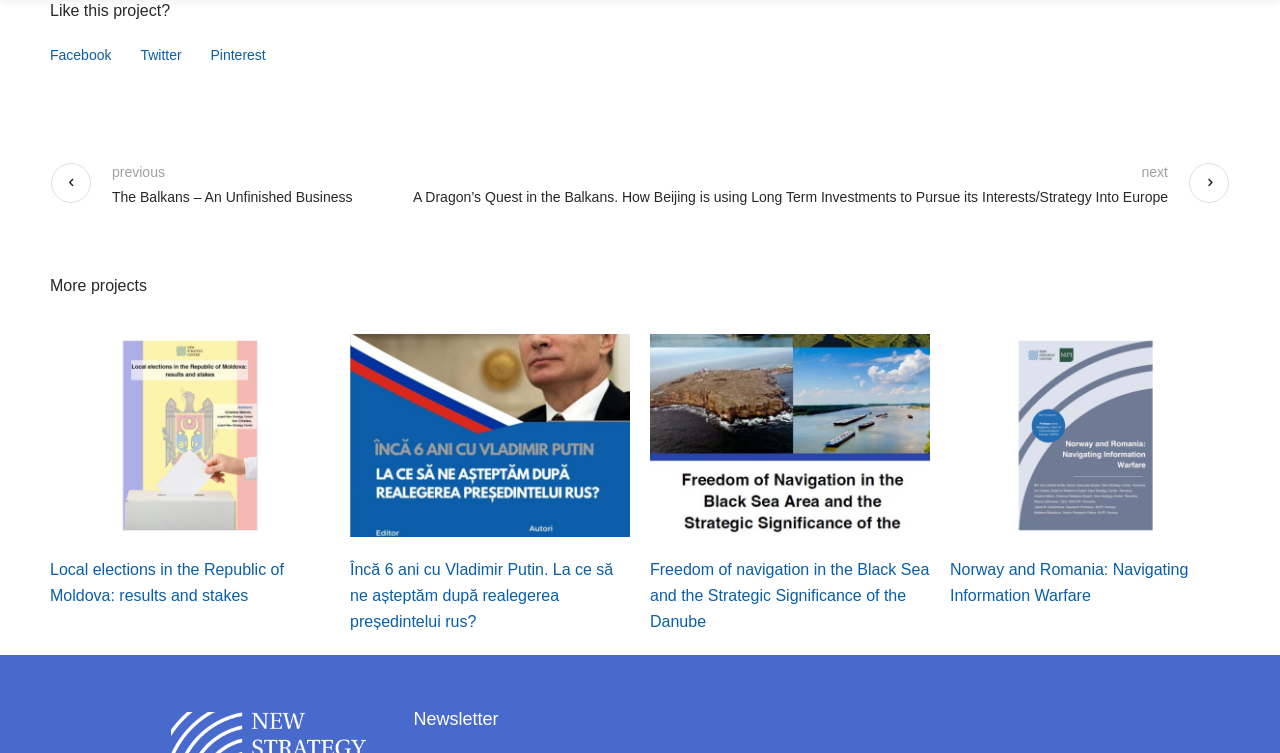Where is the 'next' button located?
Please provide an in-depth and detailed response to the question.

The 'next' button is located on the right side of the webpage, as indicated by the StaticText element with the text 'next' and bounding box coordinates [0.892, 0.218, 0.912, 0.24].